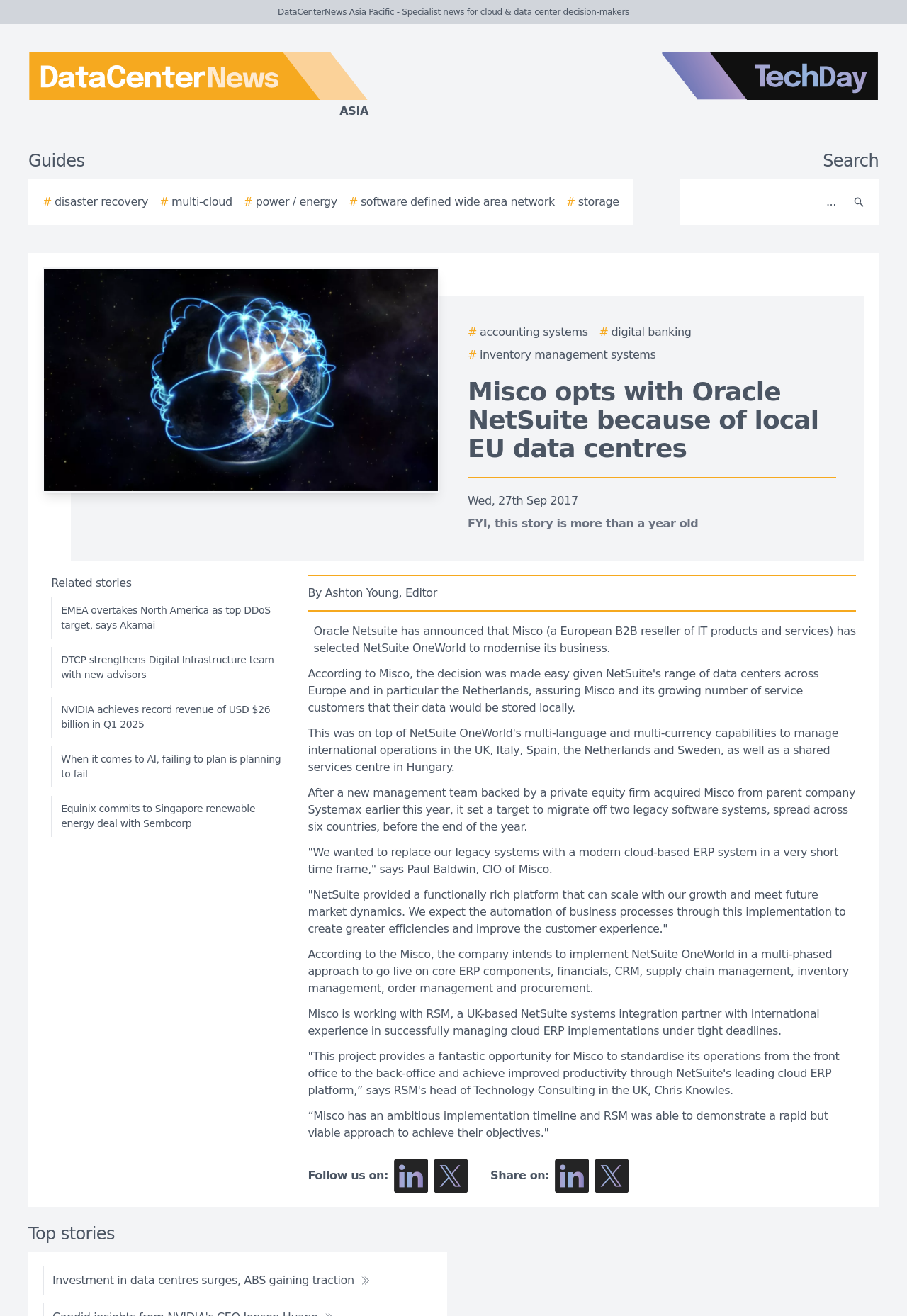Specify the bounding box coordinates of the element's area that should be clicked to execute the given instruction: "Follow on LinkedIn". The coordinates should be four float numbers between 0 and 1, i.e., [left, top, right, bottom].

[0.434, 0.88, 0.472, 0.906]